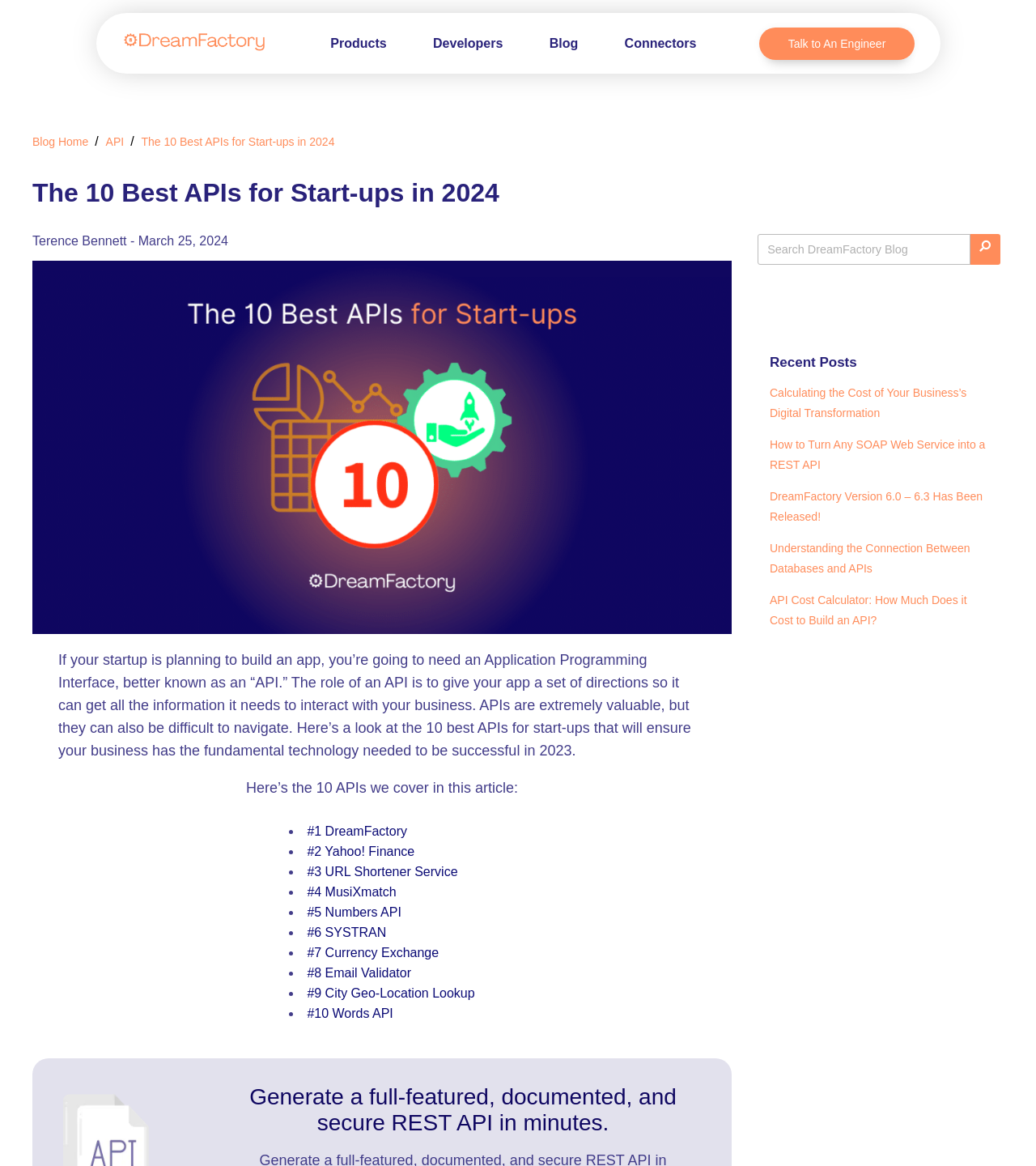Generate a comprehensive description of the webpage.

The webpage is about the 10 best APIs for startups in 2024, with a focus on rapid development, cost savings, and user experience enhancement. At the top left corner, there is a DreamFactory logo, which is a link. Next to it, there are several links to different sections of the website, including Products, Developers, Blog, and Connectors. On the top right corner, there is a link to "Talk to An Engineer".

Below the top navigation bar, there is a section with a link to "Blog Home" and a link to "API" on the left side. On the right side, there is a heading that reads "The 10 Best APIs for Start-ups in 2024" followed by the author's name and date, "Terence Bennett - March 25, 2024". Below this, there is a diagram of the best APIs for start-ups, which is an image.

The main content of the webpage starts with a paragraph explaining the role of APIs in startups and how they can be difficult to navigate. It then introduces the 10 best APIs for startups that will be covered in the article. Below this, there is a list of the 10 APIs, each with a bullet point and a link to more information. The APIs listed are DreamFactory, Yahoo! Finance, URL Shortener Service, MusiXmatch, Numbers API, SYSTRAN, Currency Exchange, Email Validator, City Geo-Location Lookup, and Words API.

On the right side of the webpage, there is a search bar with a search button. Below this, there is a section with a heading that reads "Recent Posts", followed by links to several recent blog posts, including "Calculating the Cost of Your Business’s Digital Transformation", "How to Turn Any SOAP Web Service into a REST API", and others.

At the bottom of the webpage, there is a heading that reads "Generate a full-featured, documented, and secure REST API in minutes."